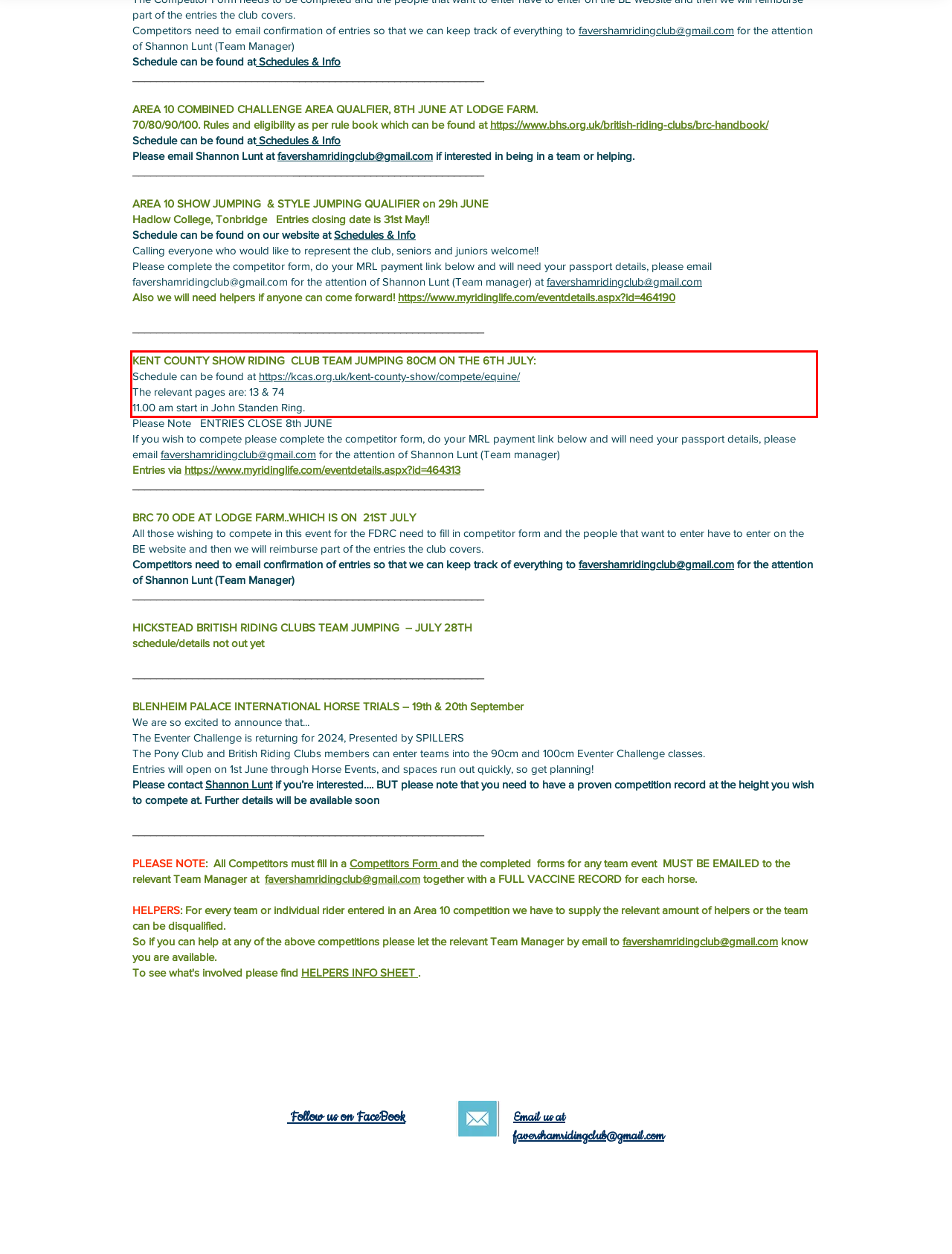Perform OCR on the text inside the red-bordered box in the provided screenshot and output the content.

KENT COUNTY SHOW RIDING CLUB TEAM JUMPING 80CM ON THE 6TH JULY: Schedule can be found at https://kcas.org.uk/kent-county-show/compete/equine/ The relevant pages are: 13 & 74 11.00 am start in John Standen Ring.